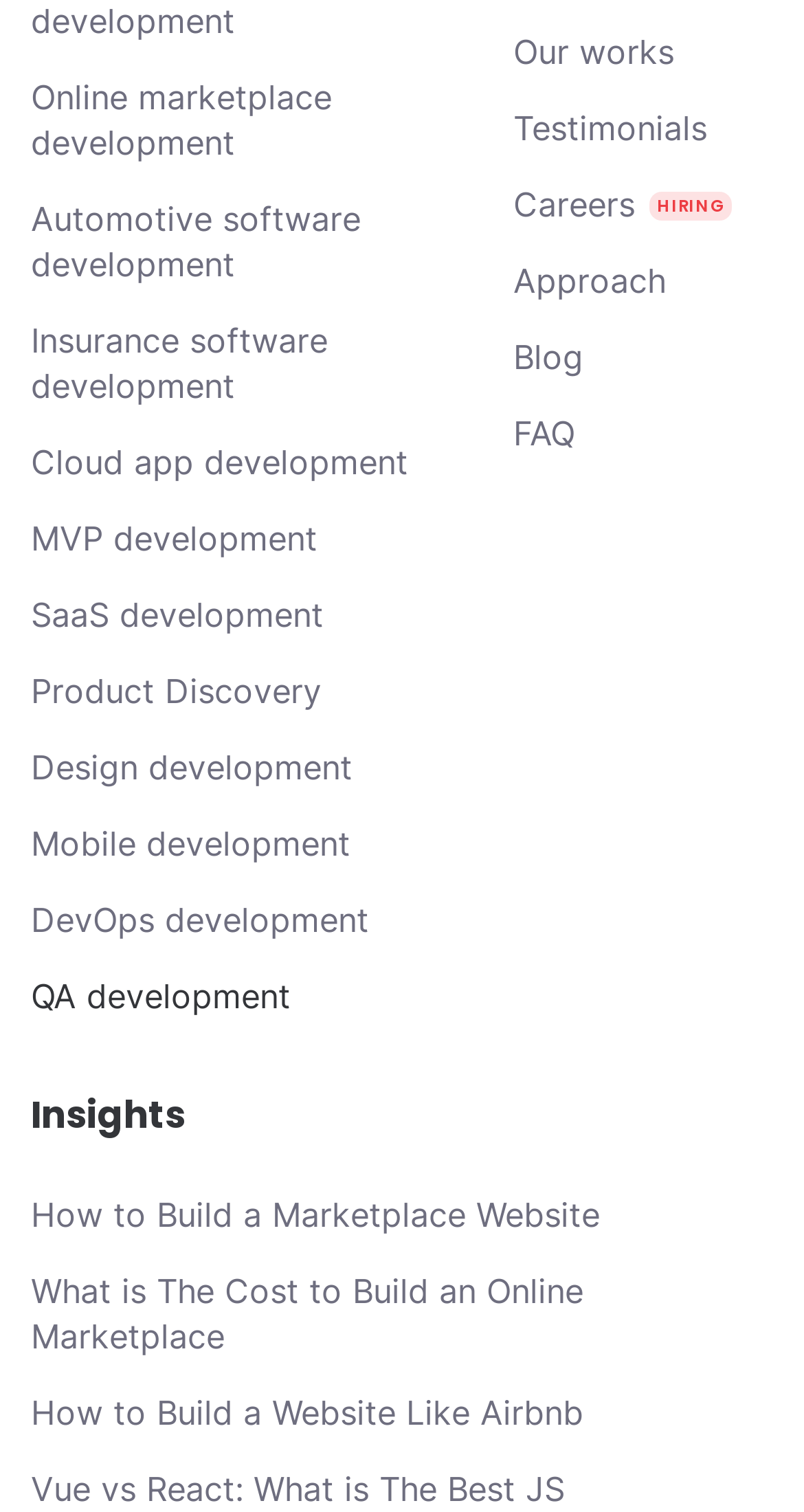Identify the bounding box coordinates for the UI element mentioned here: "FAQ". Provide the coordinates as four float values between 0 and 1, i.e., [left, top, right, bottom].

[0.638, 0.271, 0.962, 0.301]